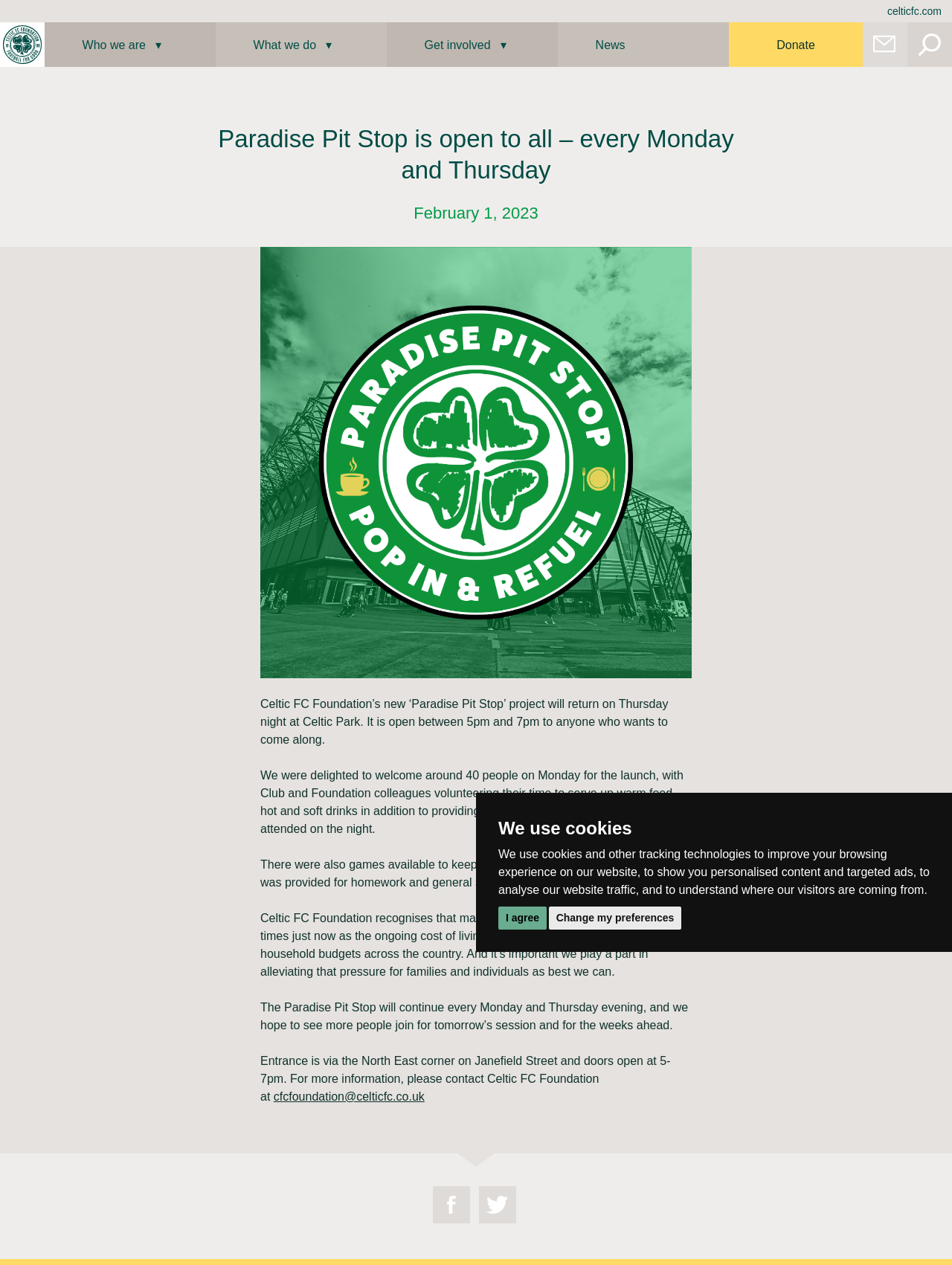Identify the bounding box coordinates of the region I need to click to complete this instruction: "Visit the 'News' page".

[0.586, 0.018, 0.766, 0.053]